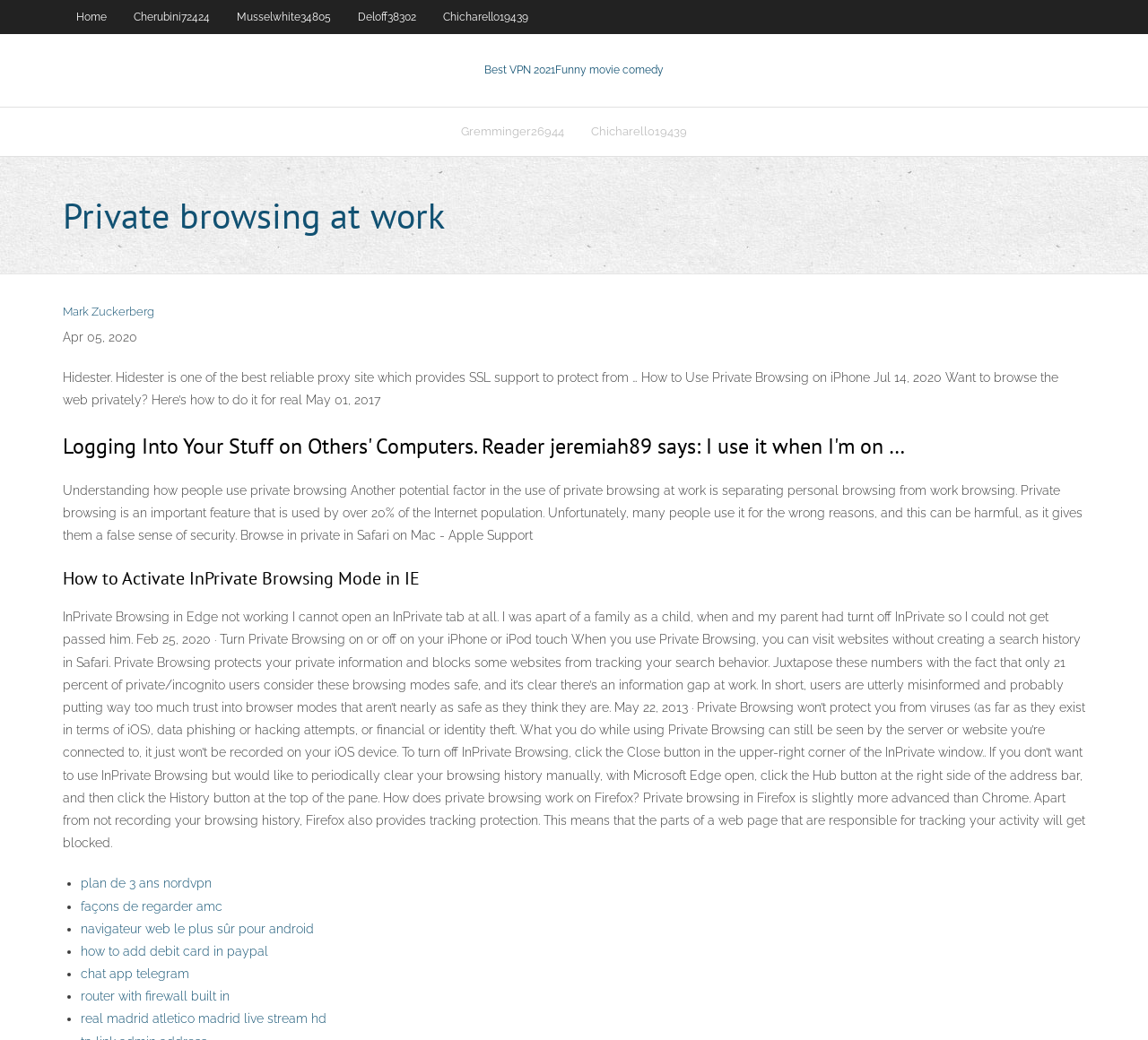Determine the bounding box coordinates of the region I should click to achieve the following instruction: "Click on the 'Home' link". Ensure the bounding box coordinates are four float numbers between 0 and 1, i.e., [left, top, right, bottom].

[0.055, 0.0, 0.105, 0.032]